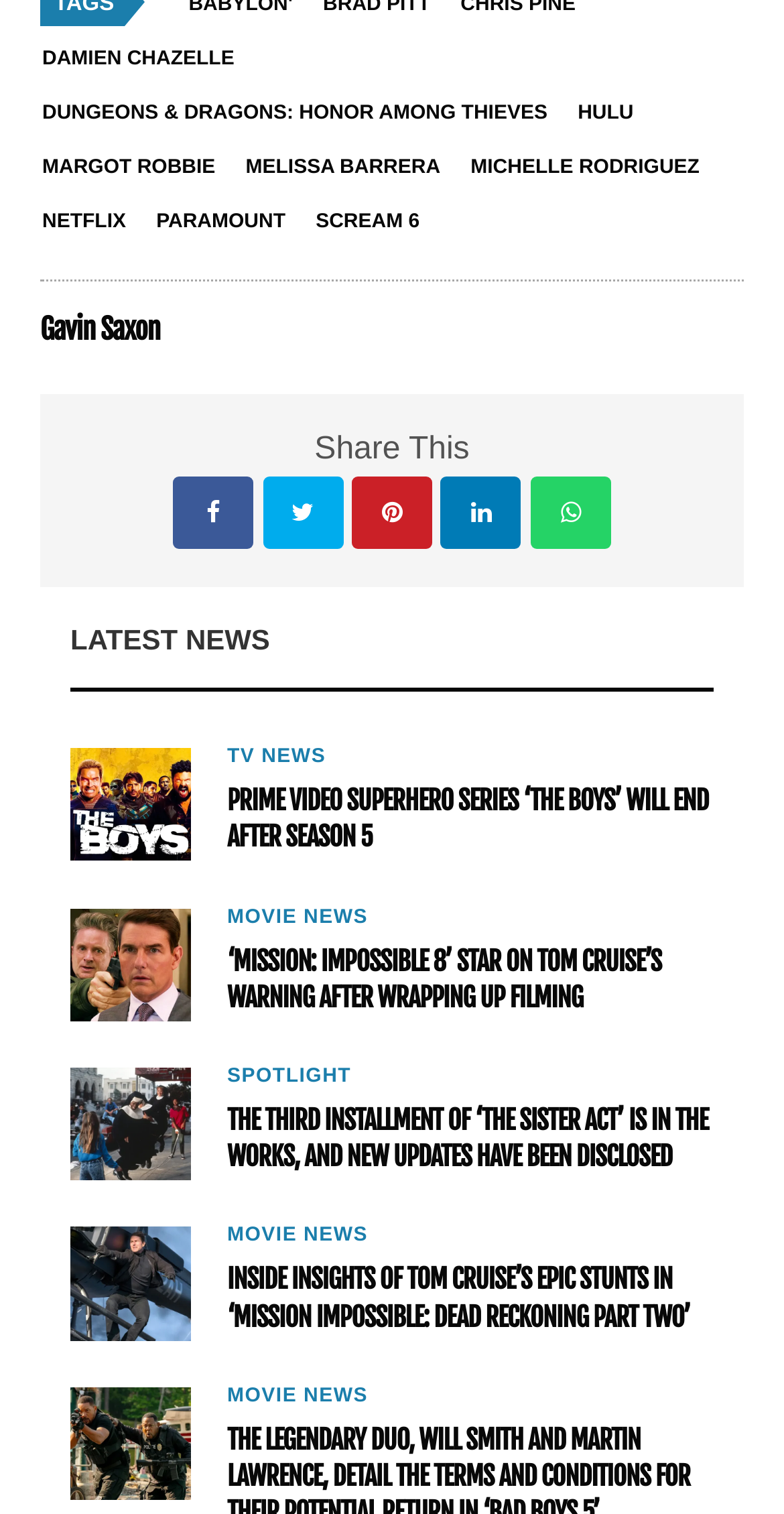Locate the bounding box coordinates of the segment that needs to be clicked to meet this instruction: "Learn more about the third installment of ‘The Sister Act’".

[0.09, 0.705, 0.244, 0.78]